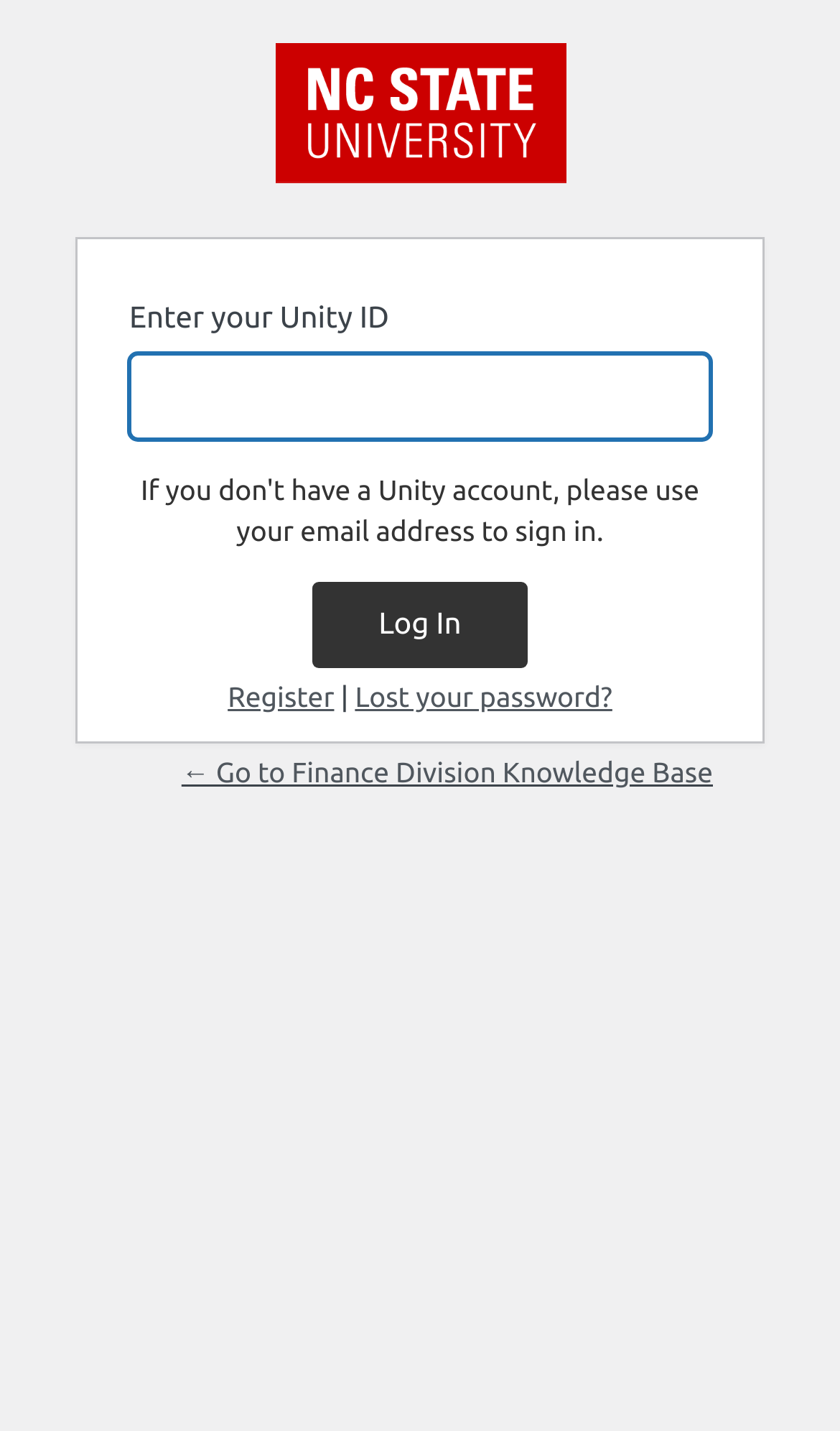Answer in one word or a short phrase: 
Where does the '← Go to Finance Division Knowledge Base' link lead to?

Finance Division Knowledge Base